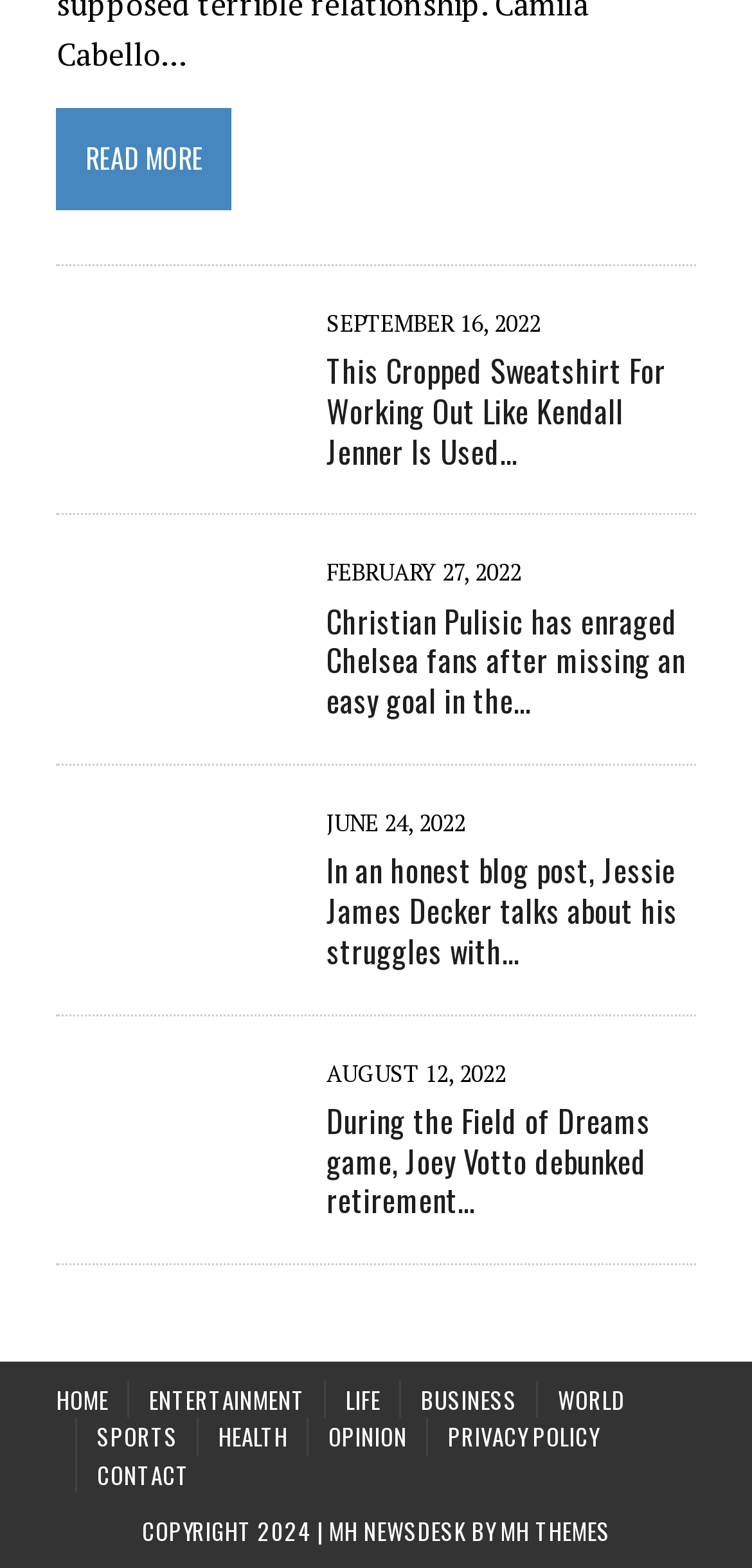Give a one-word or short phrase answer to the question: 
How many articles are on this webpage?

4